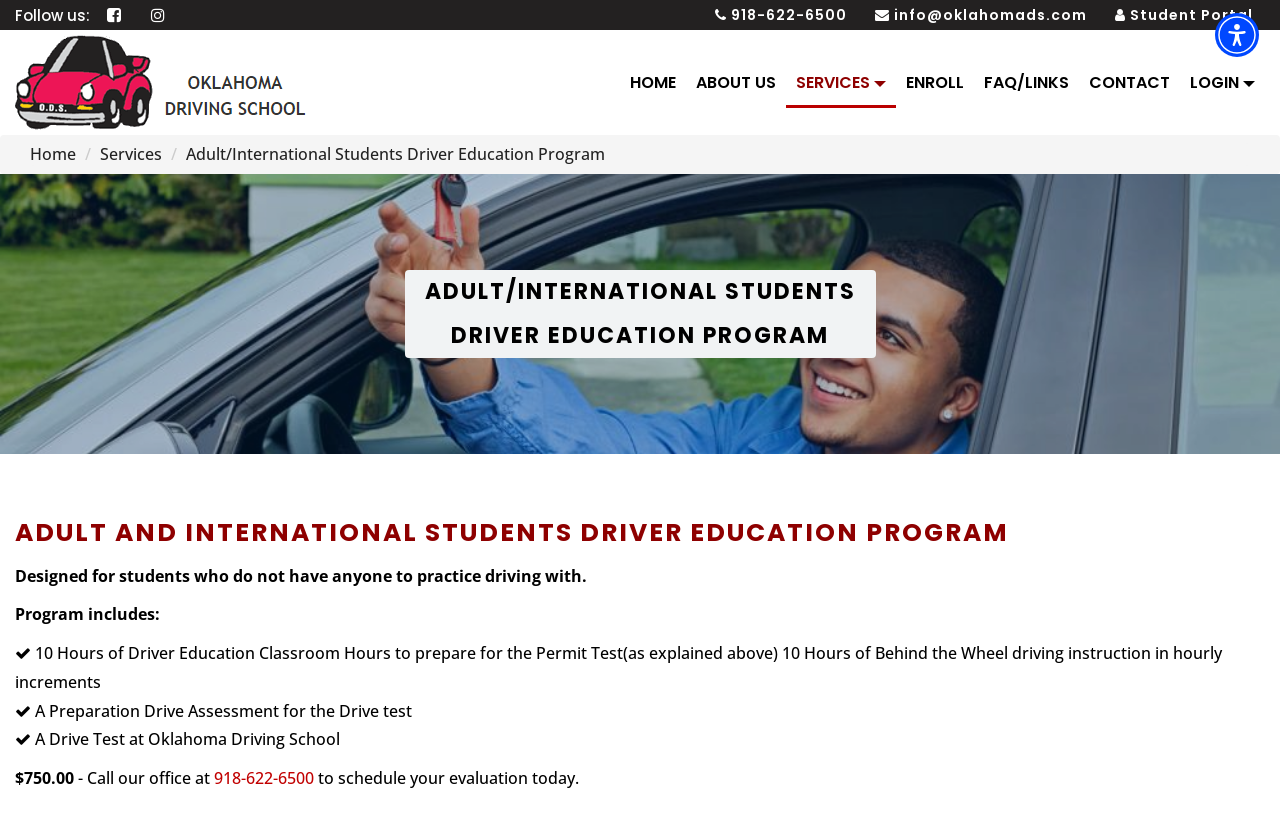Given the element description Adult/International Students Driver Education Program, predict the bounding box coordinates for the UI element in the webpage screenshot. The format should be (top-left x, top-left y, bottom-right x, bottom-right y), and the values should be between 0 and 1.

[0.145, 0.173, 0.473, 0.199]